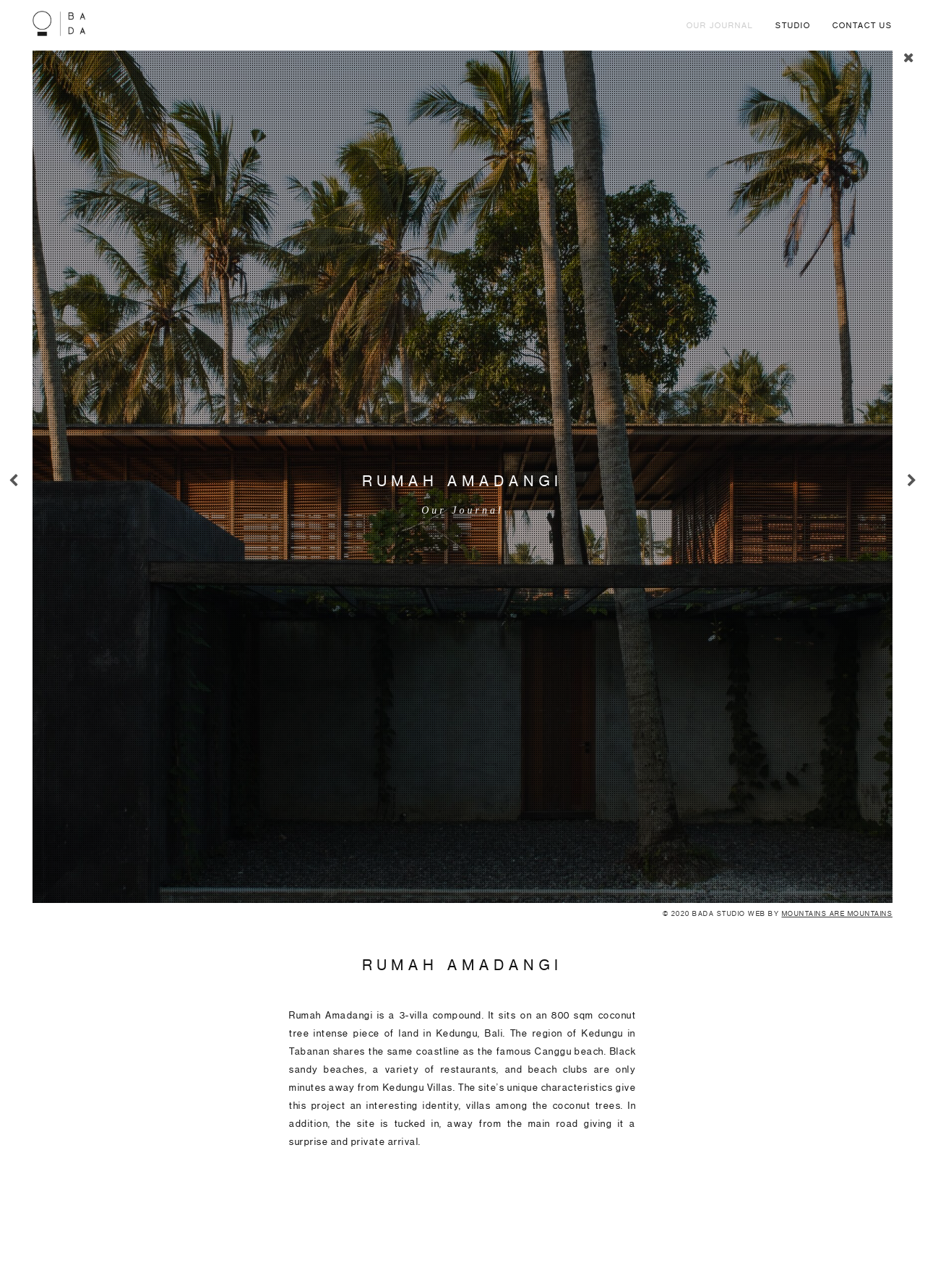Provide the bounding box coordinates for the UI element that is described by this text: "personalized fence installation services". The coordinates should be in the form of four float numbers between 0 and 1: [left, top, right, bottom].

None